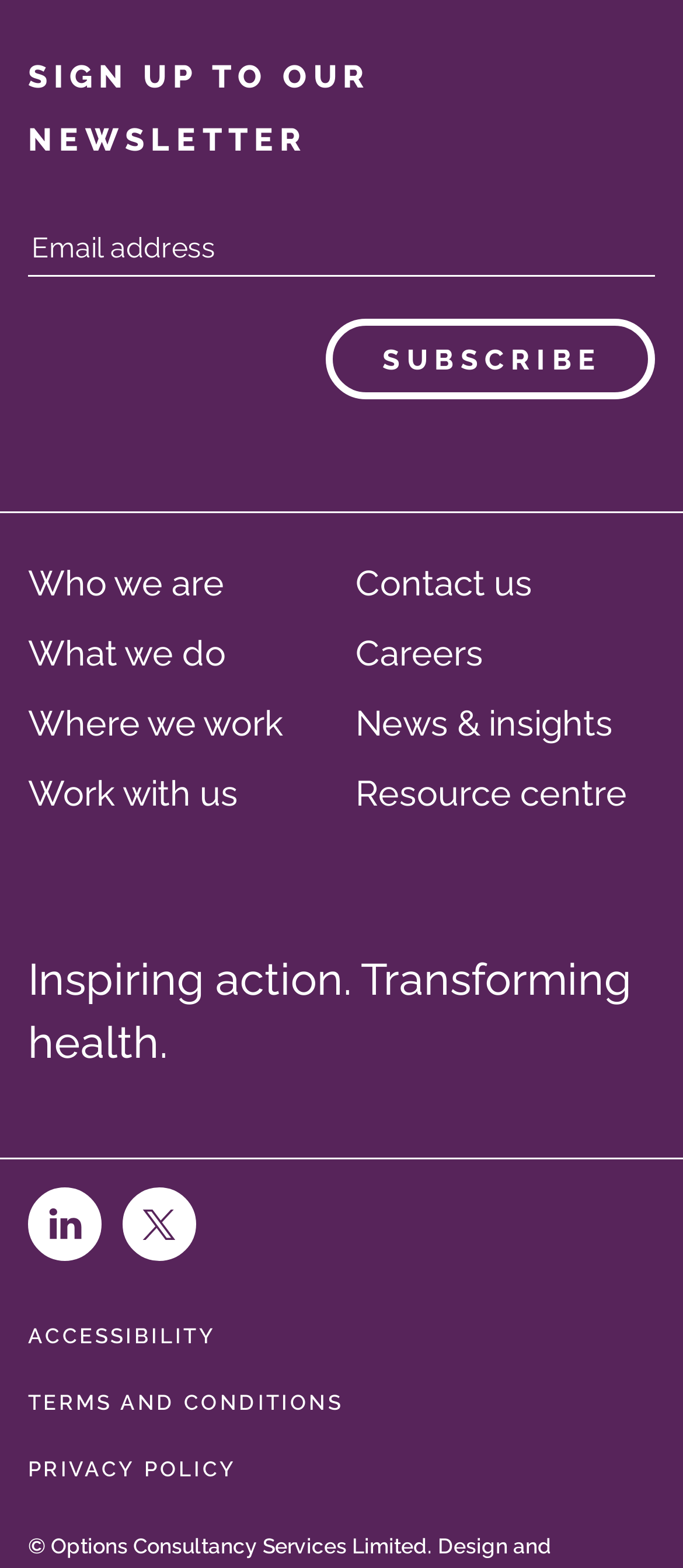Please determine the bounding box coordinates of the section I need to click to accomplish this instruction: "Click 'Search'".

None